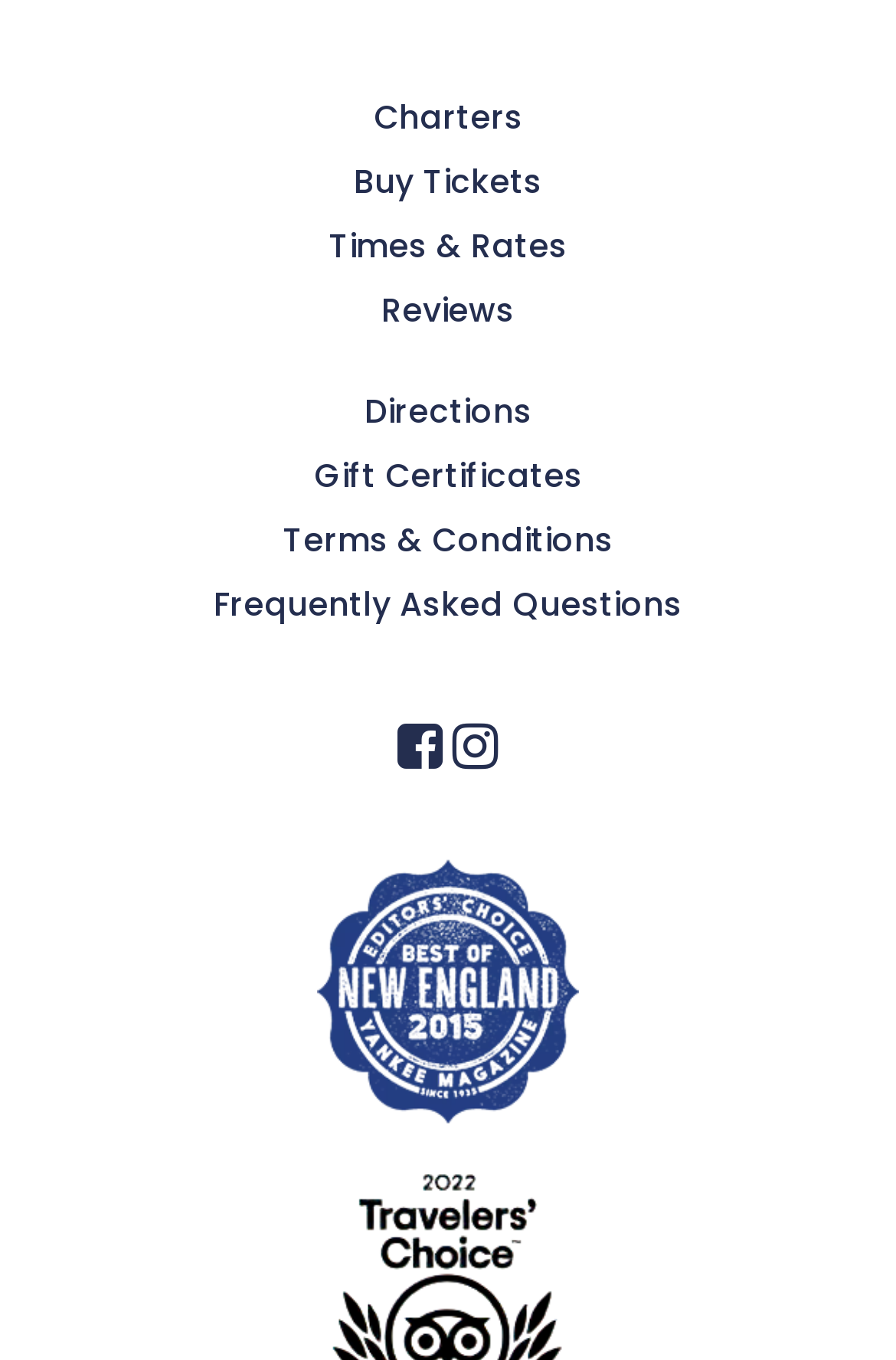Answer the following in one word or a short phrase: 
What is the first link on the webpage?

Charters